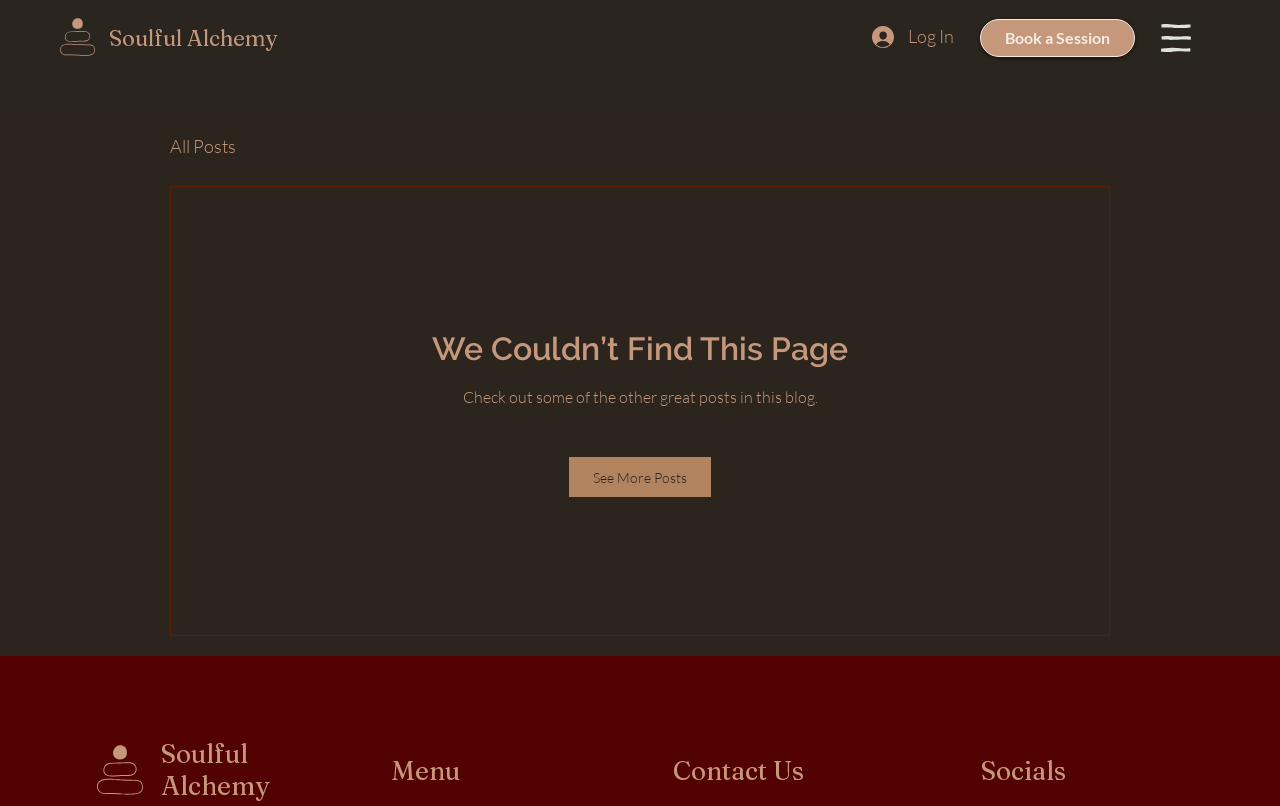What is the purpose of the 'Book a Session' button?
Refer to the image and provide a detailed answer to the question.

I inferred the purpose of the 'Book a Session' button by its text content, which suggests that it is used to book a session, likely related to the blog's theme of Soulful Alchemy.